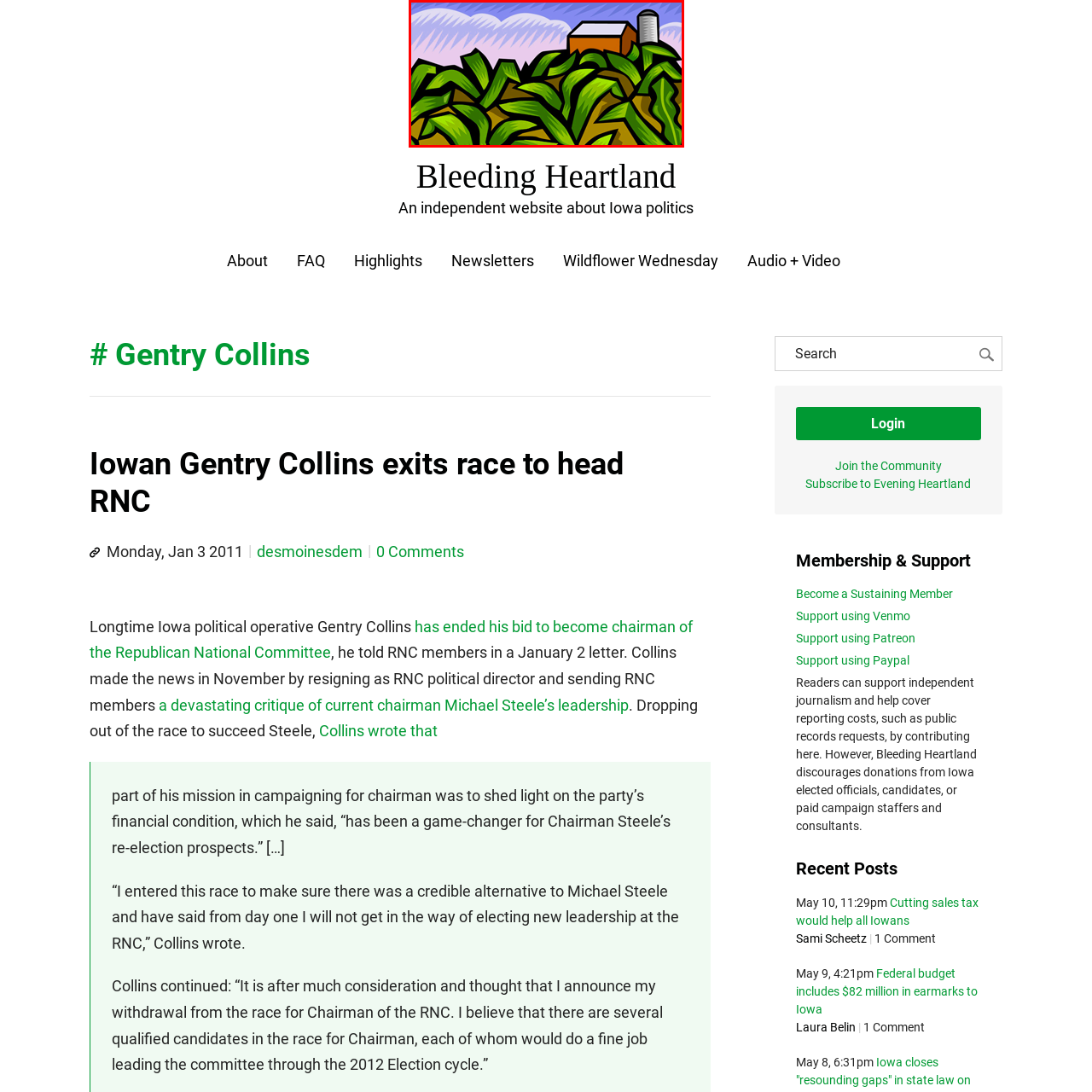Observe the image confined by the red frame and answer the question with a single word or phrase:
What is the silo made of?

Silvery